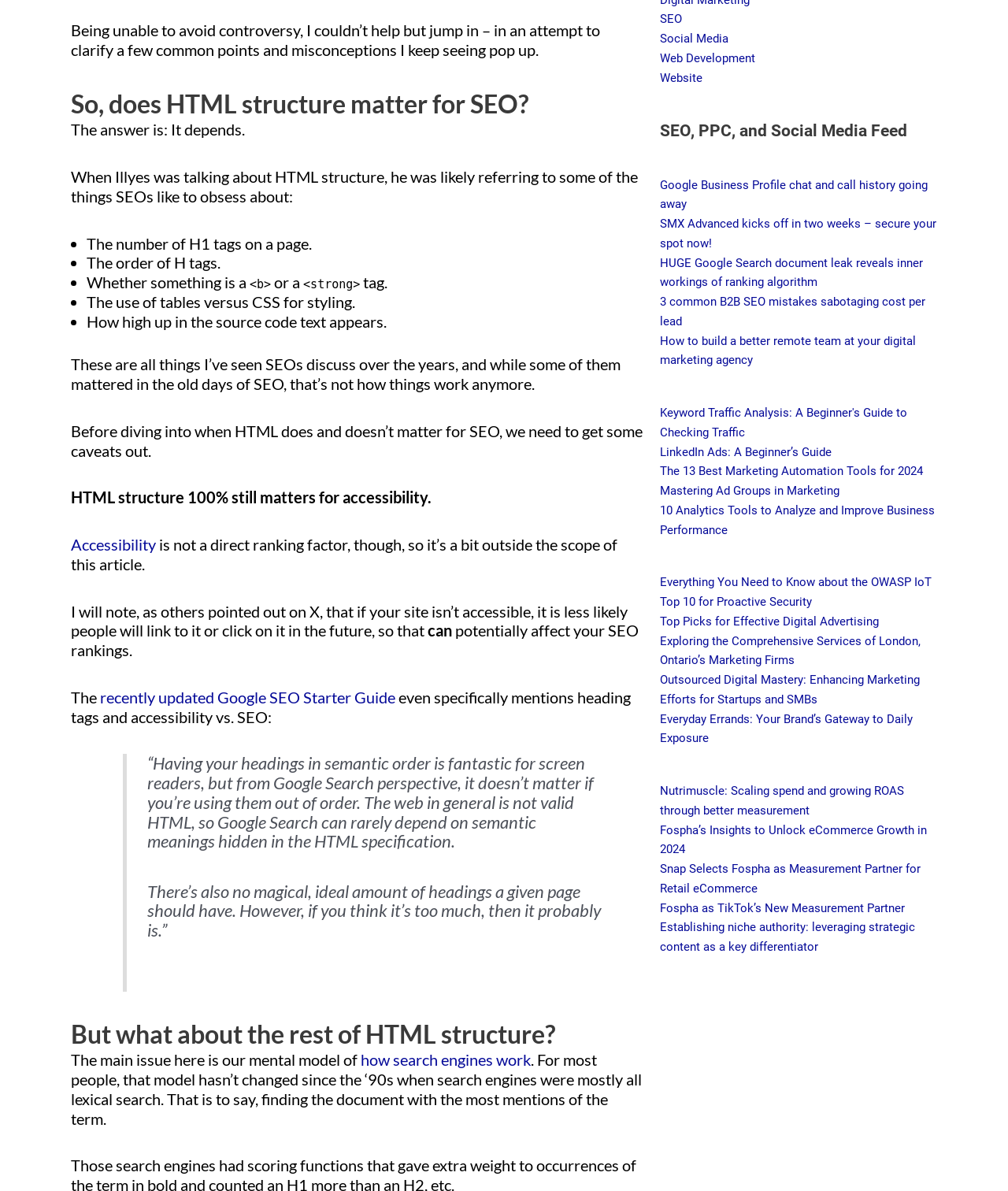Please determine the bounding box coordinates, formatted as (top-left x, top-left y, bottom-right x, bottom-right y), with all values as floating point numbers between 0 and 1. Identify the bounding box of the region described as: Essay Examples

None